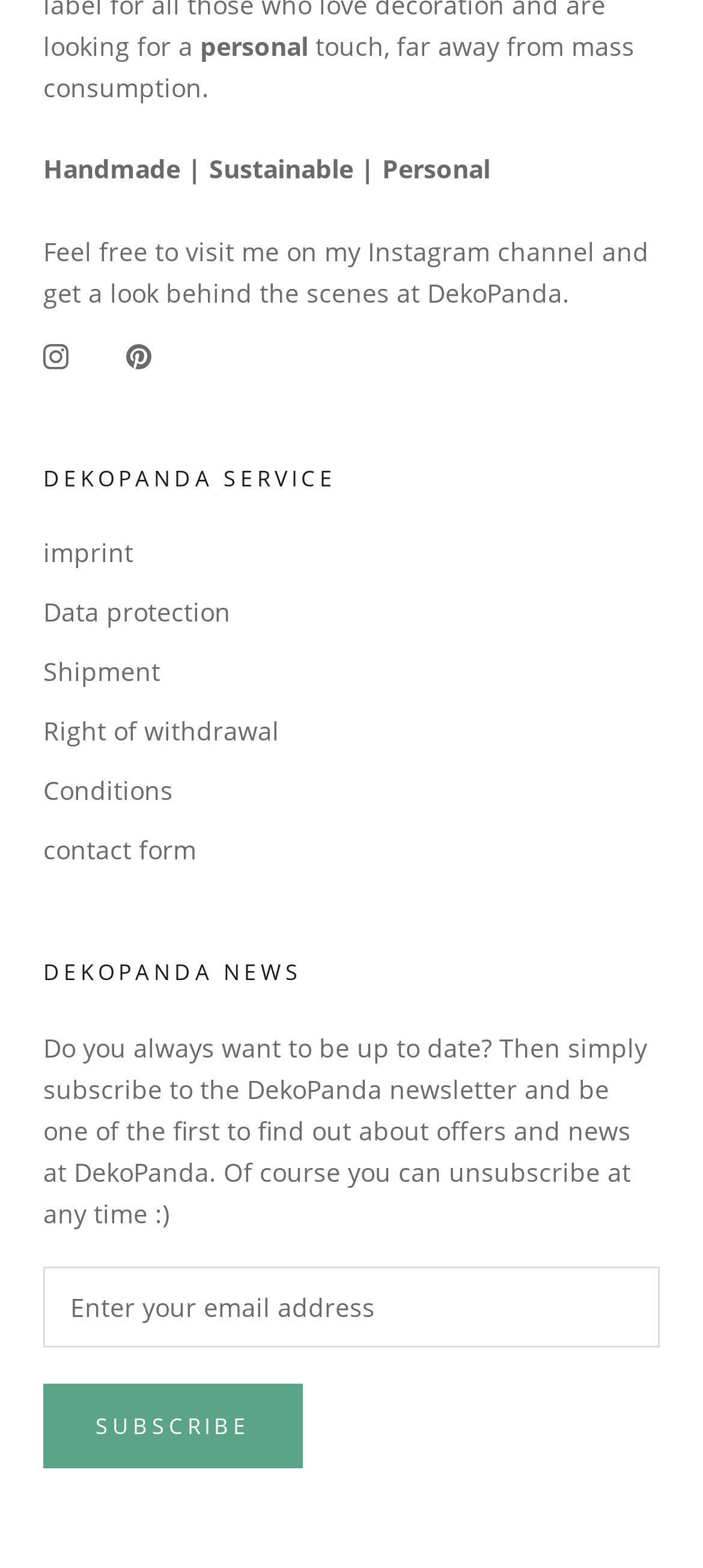Where can you find DekoPanda's behind-the-scenes content?
Could you please answer the question thoroughly and with as much detail as possible?

The static text 'Feel free to visit me on my Instagram channel and get a look behind the scenes at DekoPanda.' suggests that DekoPanda's behind-the-scenes content can be found on their Instagram channel.